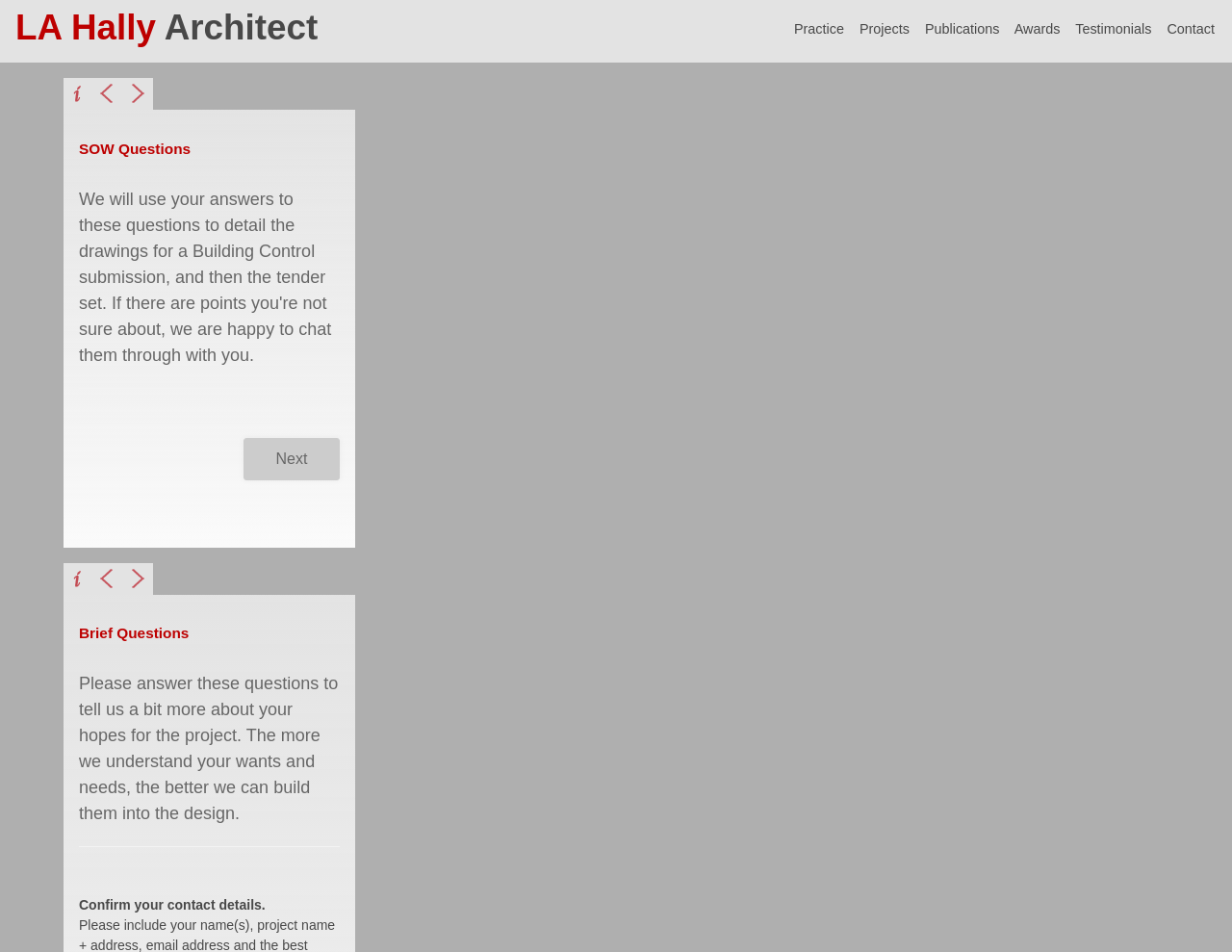Create a detailed narrative describing the layout and content of the webpage.

The webpage is about LA Hally Architect, a RIBA Chartered Practice based in Winchester, Hampshire, specializing in high-quality residential architecture. At the top left of the page, there is a link and a heading with the company name "LA Hally Architect". 

To the right of the company name, there are six links: "Practice", "Projects", "Publications", "Awards", "Testimonials", and "Contact", which are evenly spaced and aligned horizontally. 

Below the company name, there are three small images, likely icons, arranged horizontally. 

Further down, there are two headings: "SOW Questions" and "Brief Questions", which are positioned on the left side of the page. 

Under the "SOW Questions" heading, there is a link "Next" on the right side. Below the link, there are three more small images, likely icons, arranged horizontally. 

Under the "Brief Questions" heading, there is a paragraph of text that explains the purpose of the questions on the page, which is to gather information about the user's hopes and needs for a project. 

At the bottom of the page, there is a static text that asks the user to confirm their contact details.